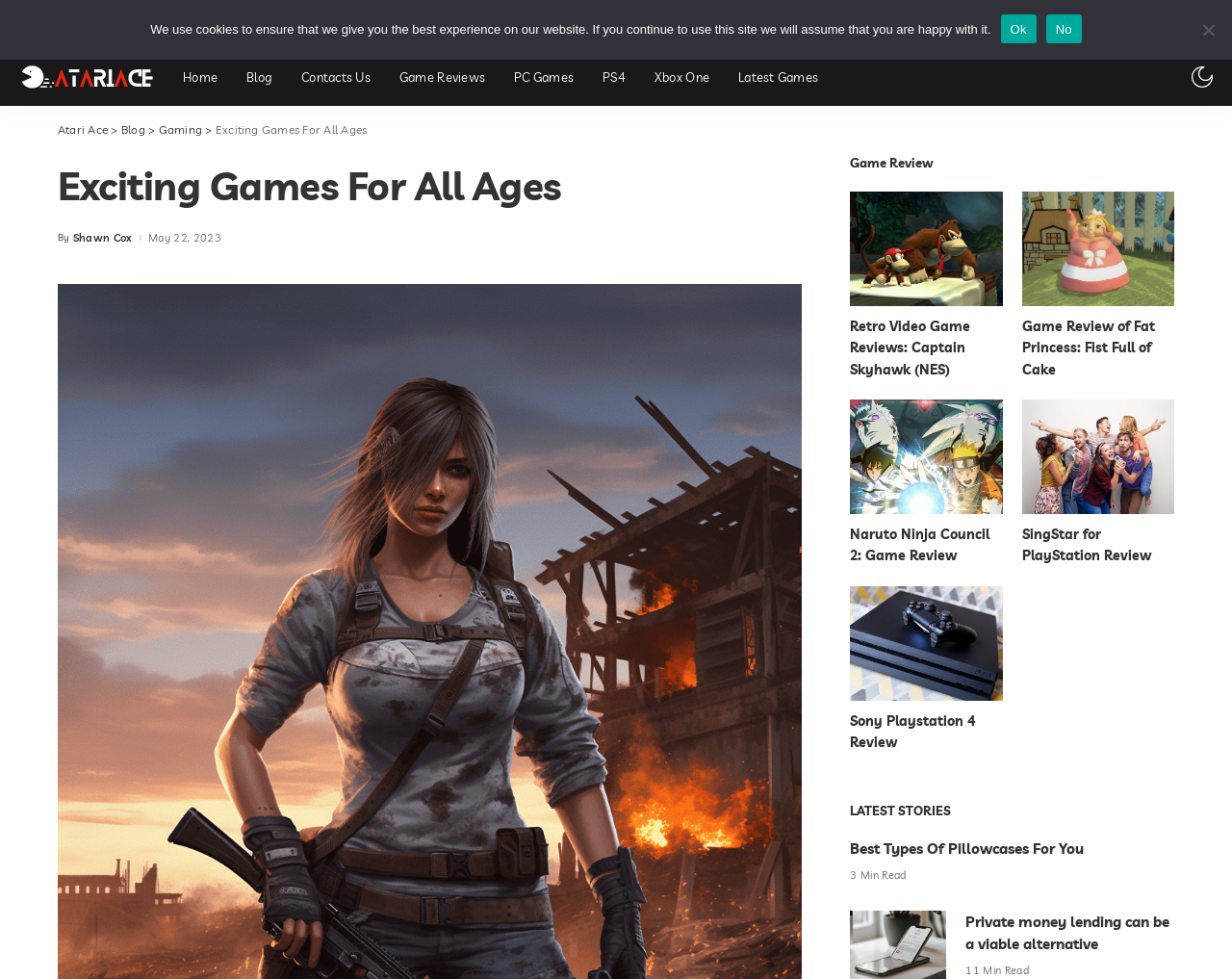What is the category of the first game review?
Please use the image to provide a one-word or short phrase answer.

Retro Video Game